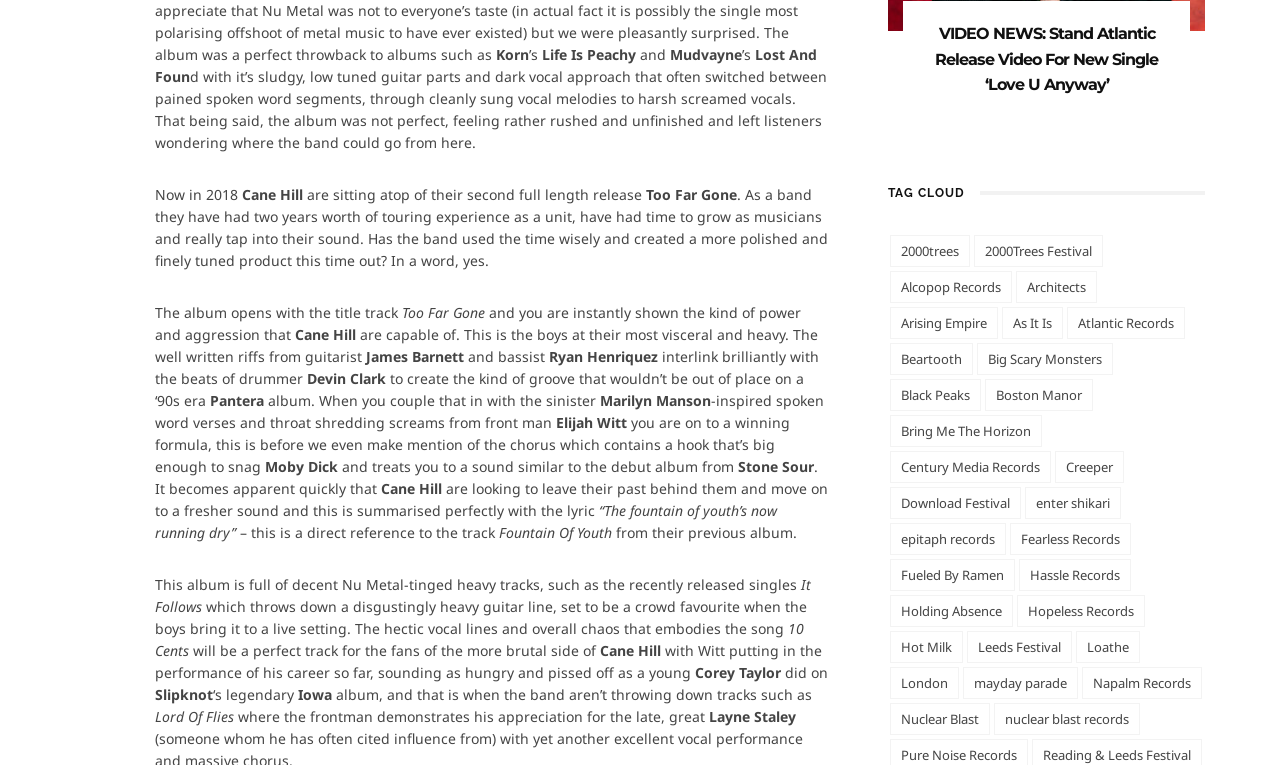Please identify the coordinates of the bounding box that should be clicked to fulfill this instruction: "Click on the '2000trees (62 items)' link".

[0.696, 0.307, 0.758, 0.349]